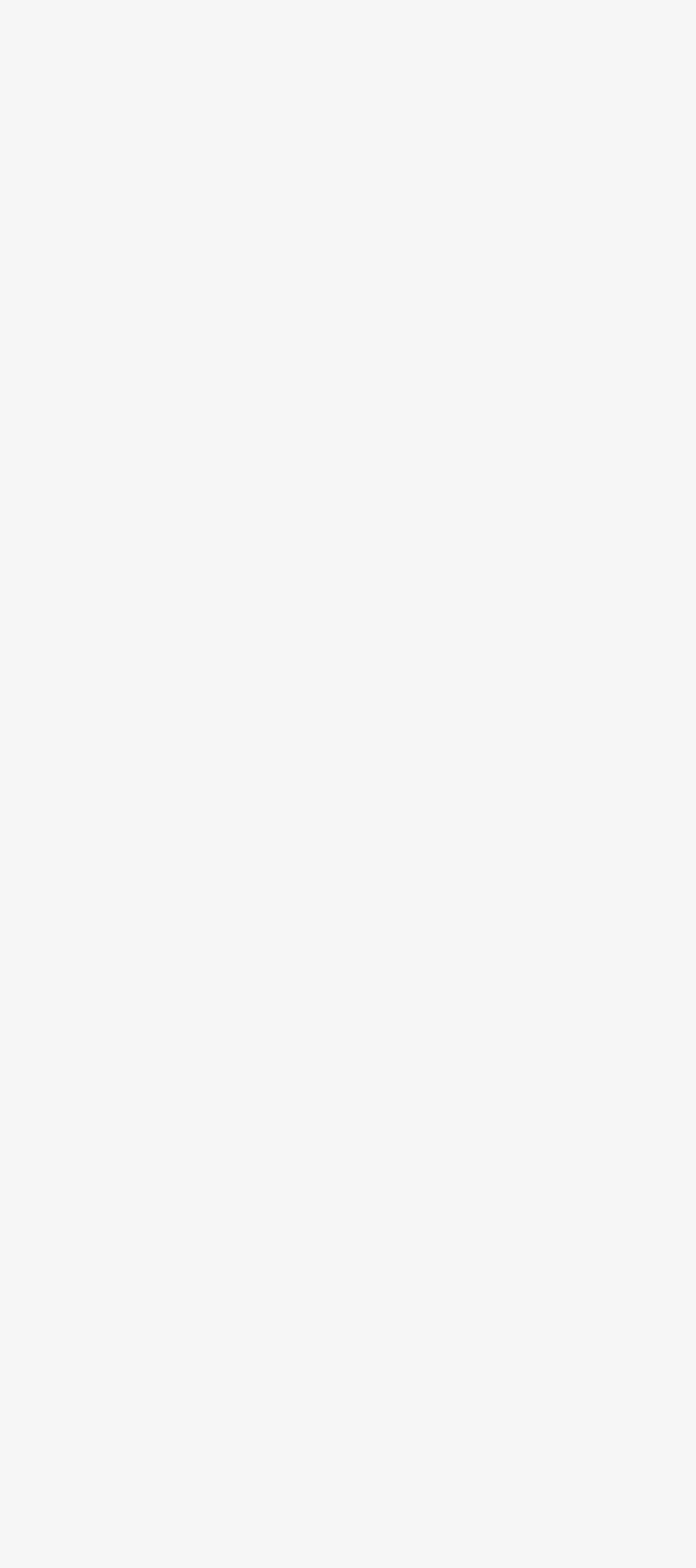Please mark the bounding box coordinates of the area that should be clicked to carry out the instruction: "Explore assisted living options".

[0.364, 0.55, 0.636, 0.575]